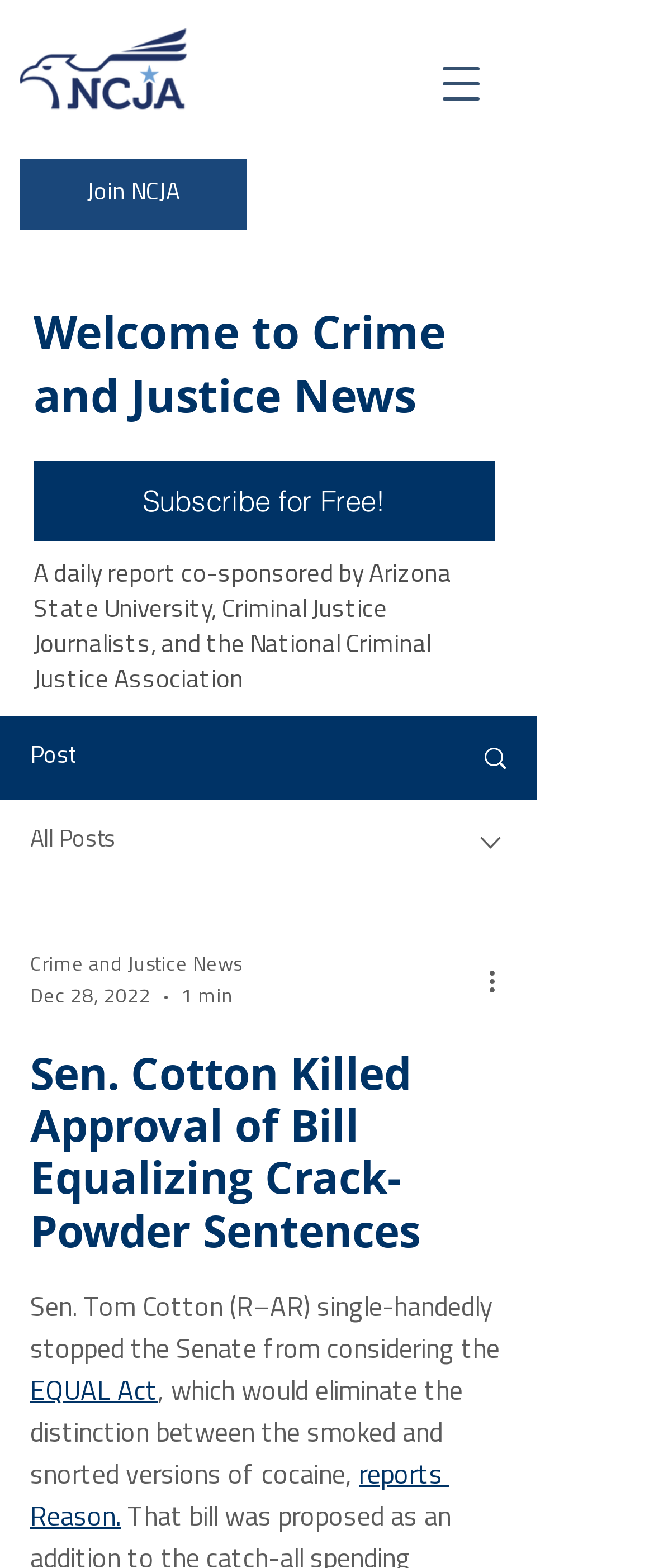What is the purpose of the 'Open navigation menu' button?
Give a single word or phrase answer based on the content of the image.

To open navigation menu